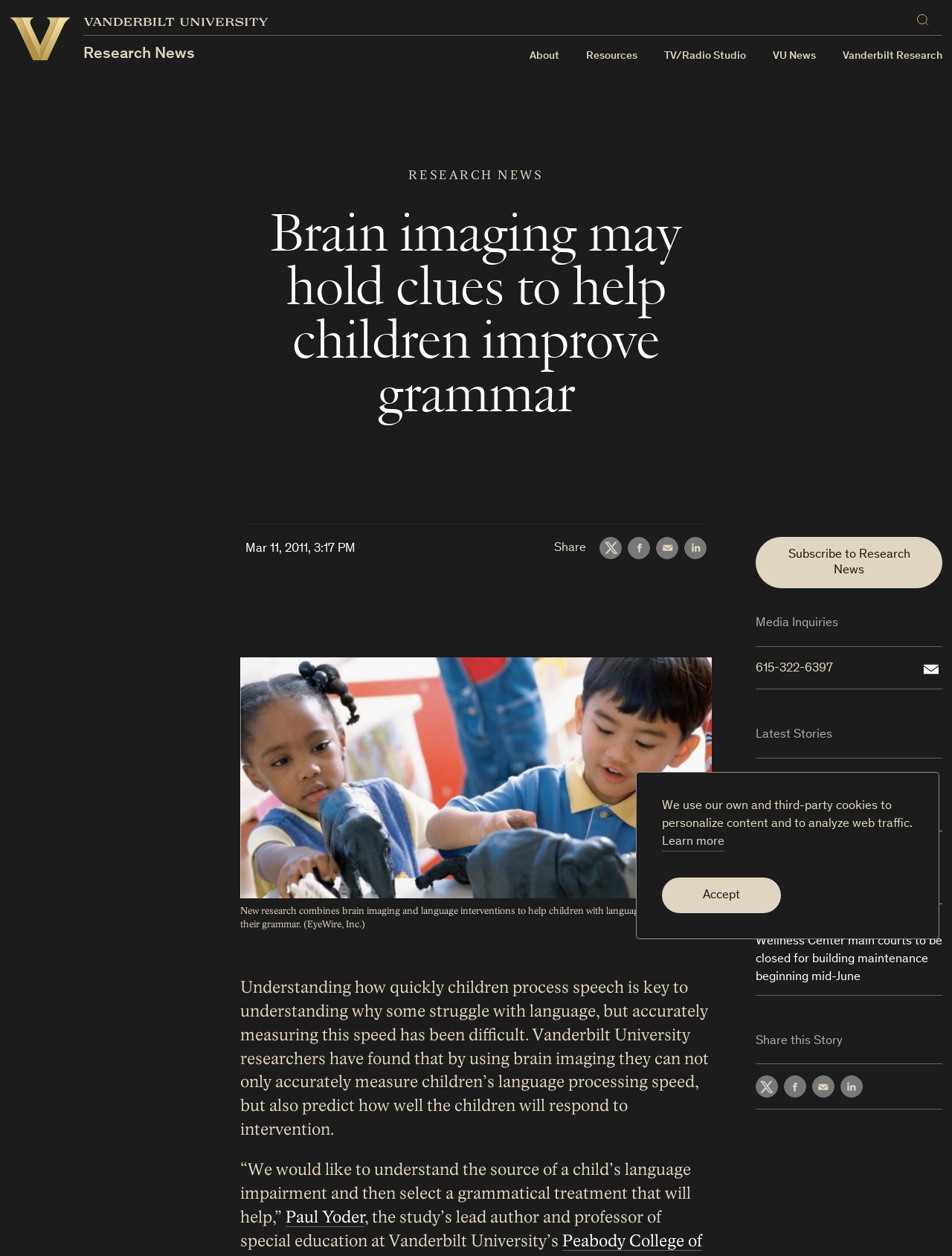Describe all the significant parts and information present on the webpage.

The webpage is about a research study on using brain imaging to help children improve their grammar. At the top of the page, there is a dialog box for cookie consent with a "learn more about cookies" button and a "dismiss cookie message" button. Below this, there are two links to Vanderbilt University, one on the left and one on the right.

On the top-right corner, there is a search bar. Below this, there are several links to different sections of the website, including "Research News", "About", "Resources", "TV/Radio Studio", "VU News", and "Vanderbilt Research".

The main content of the page is divided into several sections. The first section has a heading "Brain imaging may hold clues to help children improve grammar" and a link to subscribe to Research News. Below this, there is a section with a heading "Media Inquiries" that includes a phone number and an email link.

The next section is "Latest Stories" with three links to different news articles. Following this, there is a section "Share this Story" with links to share the article on Twitter, Facebook, Email, and LinkedIn.

On the left side of the page, there is a figure with a caption describing a stock photo of children, and below this, there are three paragraphs of text discussing the research study. The text explains how the researchers used brain imaging to measure children's language processing speed and predict how well they would respond to intervention. There is also a quote from the study's lead author, Paul Yoder.